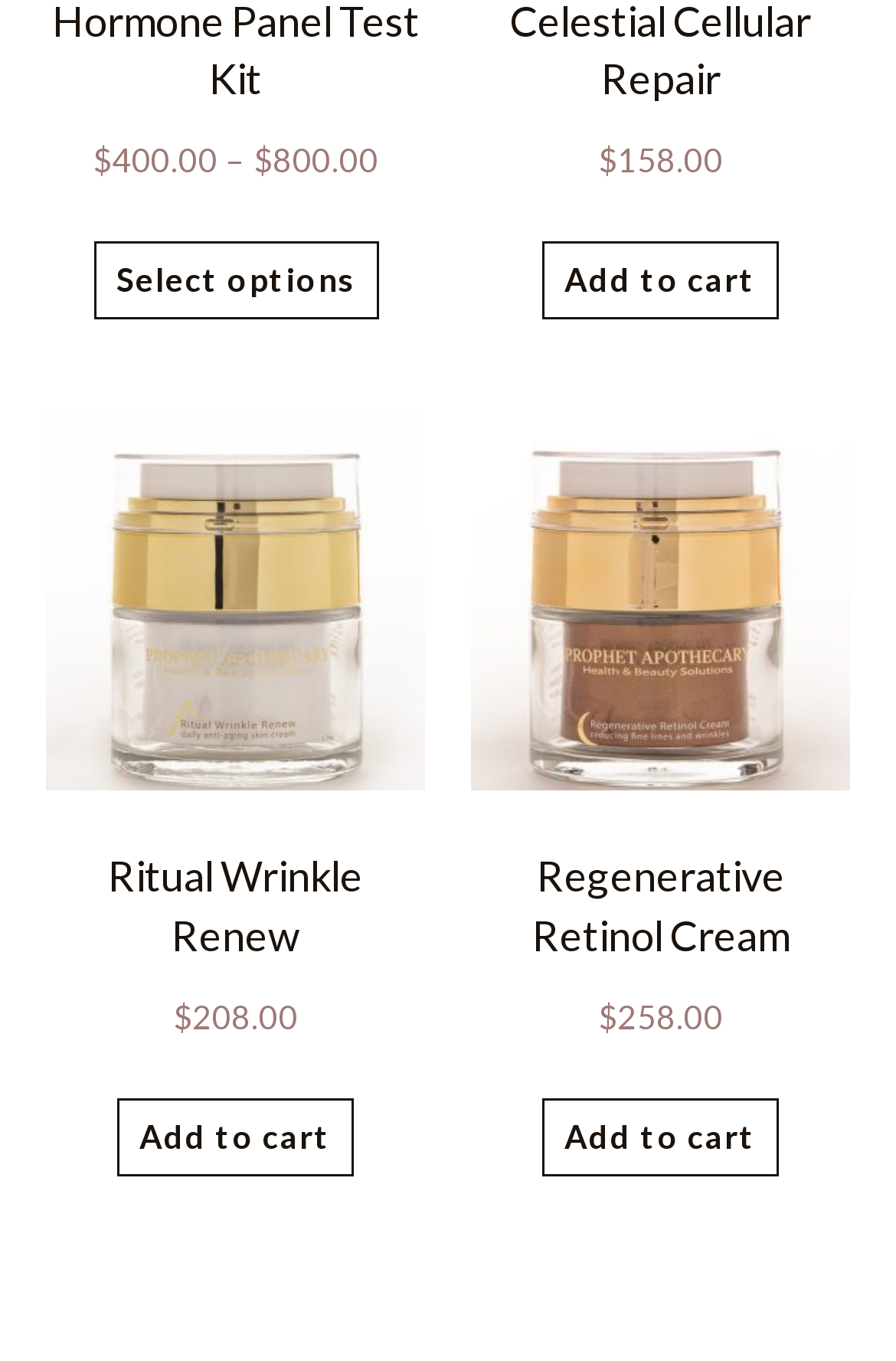What is the price of Ritual Wrinkle Renew?
Please interpret the details in the image and answer the question thoroughly.

I found the price of Ritual Wrinkle Renew by looking at the link element with the text 'Ritual Wrinkle Renew $208.00'. The price is mentioned alongside the product name.